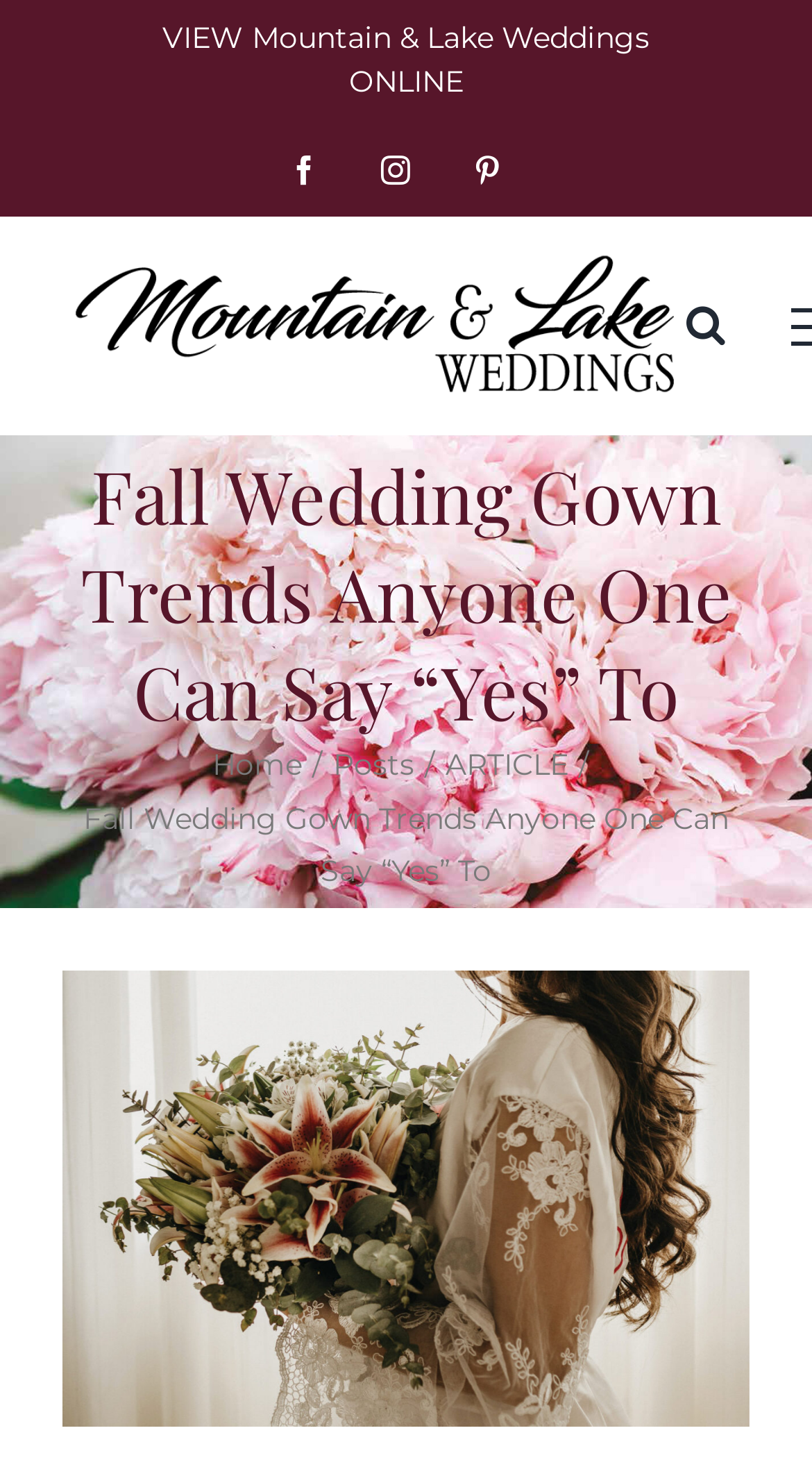Extract the primary heading text from the webpage.

Fall Wedding Gown Trends Anyone One Can Say “Yes” To